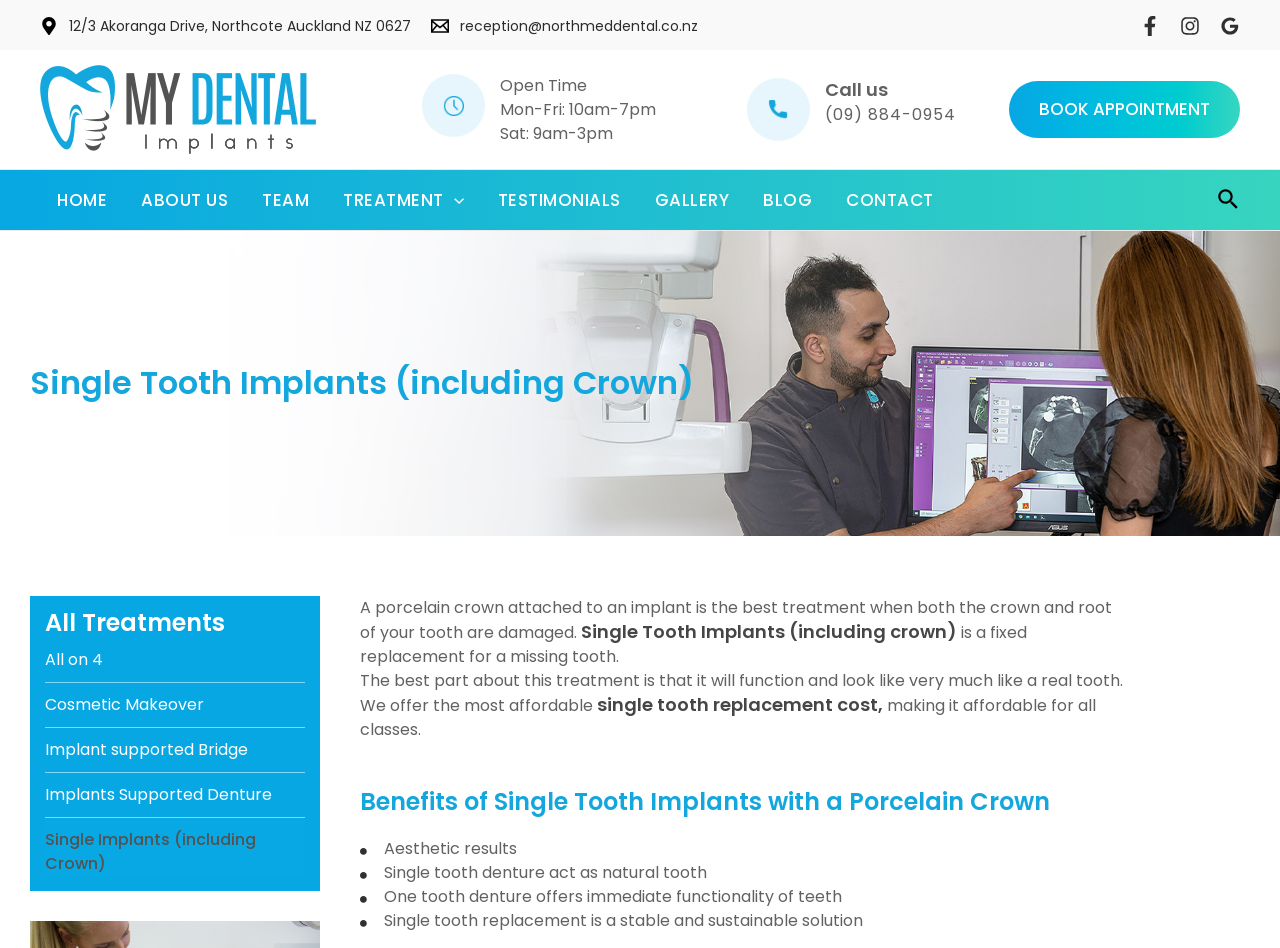What is the benefit of single tooth implants? Refer to the image and provide a one-word or short phrase answer.

Aesthetic results